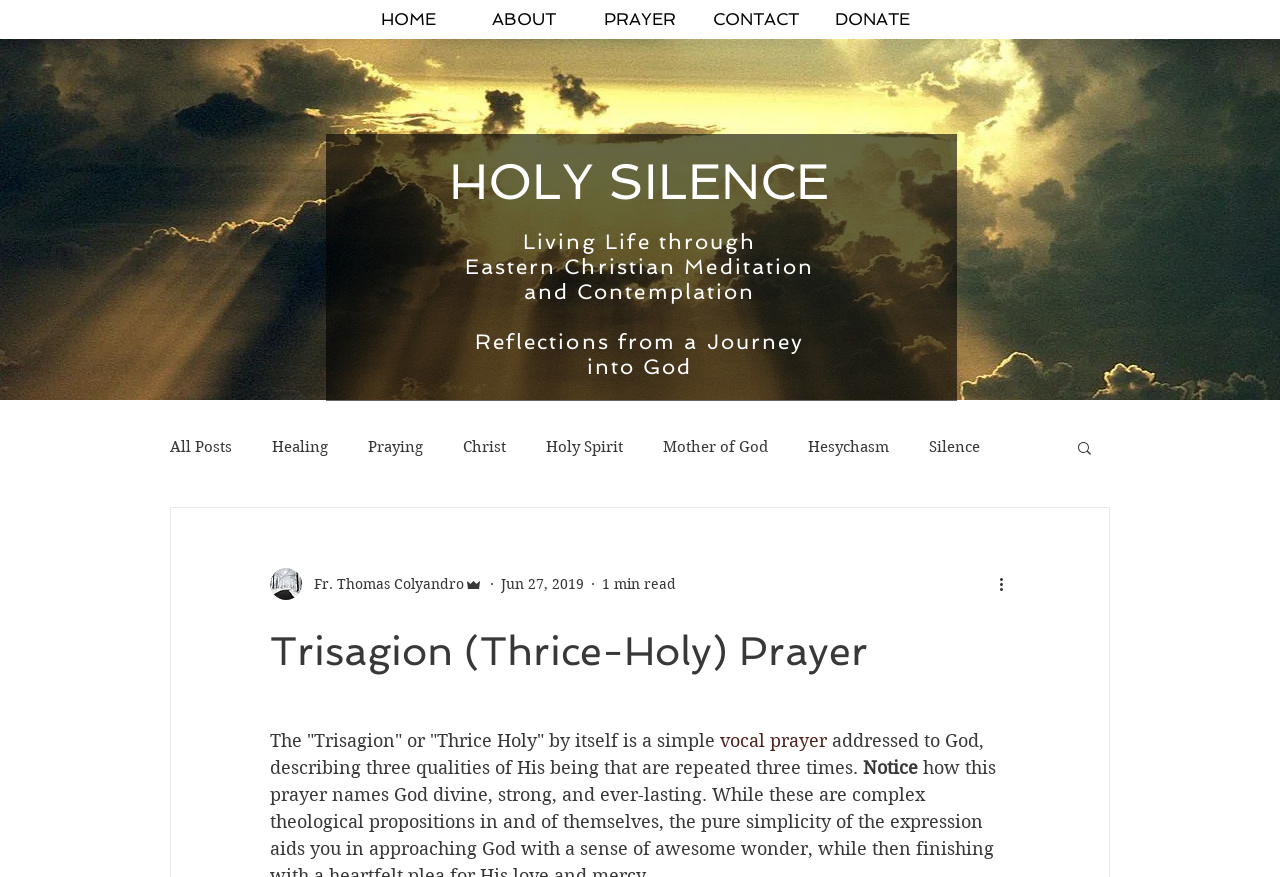Please identify the bounding box coordinates for the region that you need to click to follow this instruction: "View the 'Healing' category".

[0.212, 0.499, 0.256, 0.52]